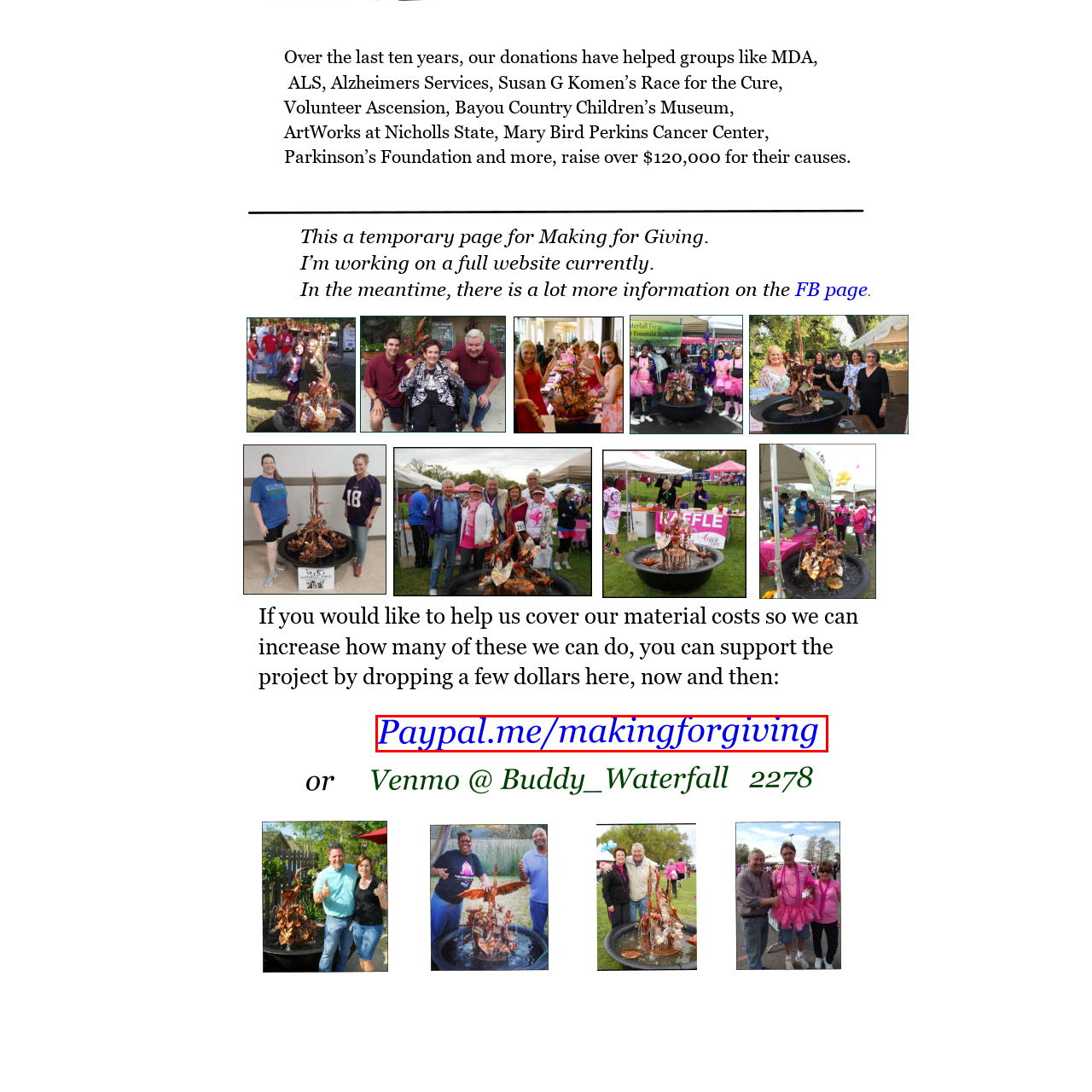What type of platform is suggested?
Look closely at the part of the image outlined in red and give a one-word or short phrase answer.

Modern and accessible